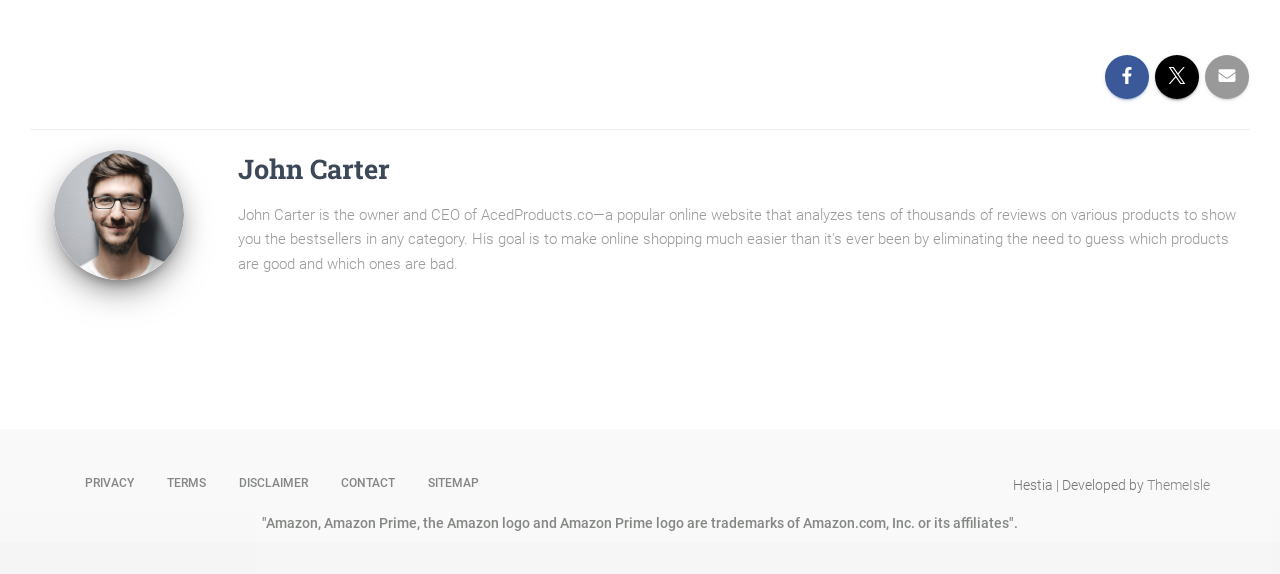What is the name of the person on the webpage?
Answer the question with a thorough and detailed explanation.

The webpage has a heading element with the text 'John Carter', which suggests that the webpage is about a person named John Carter.